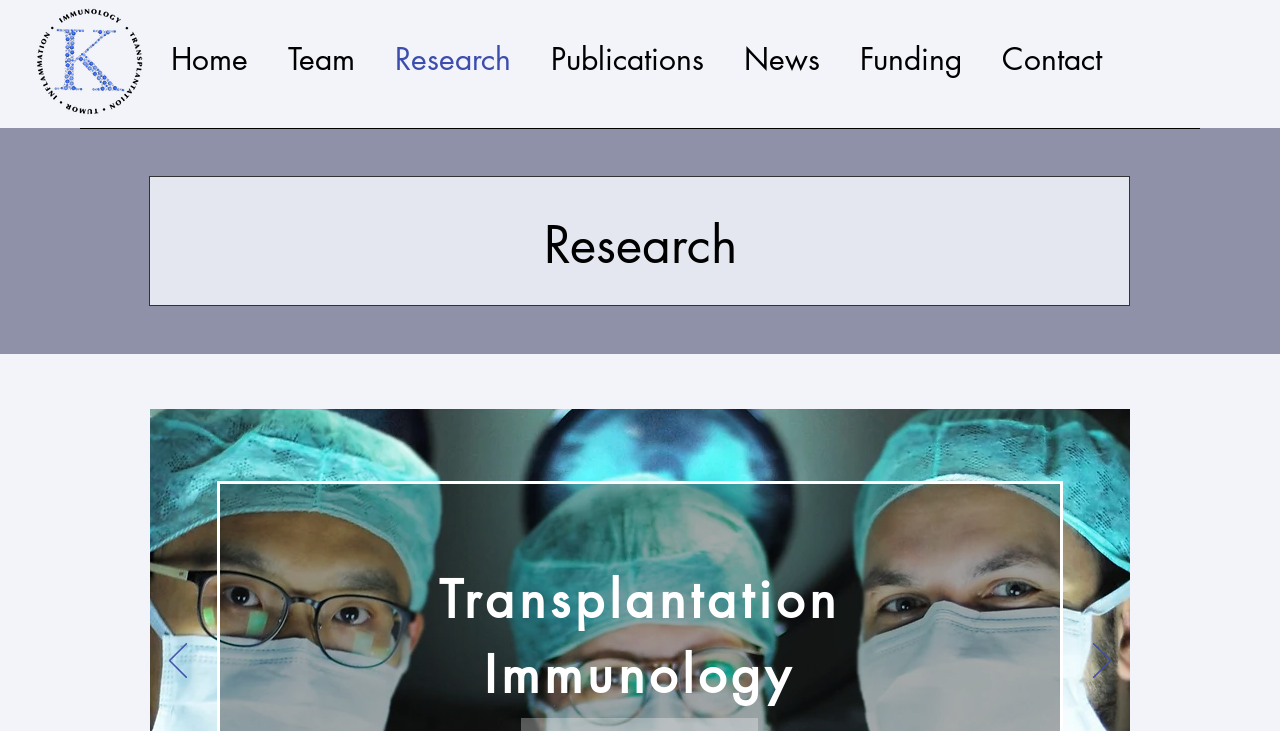Pinpoint the bounding box coordinates of the clickable element to carry out the following instruction: "view research topics."

[0.226, 0.278, 0.775, 0.38]